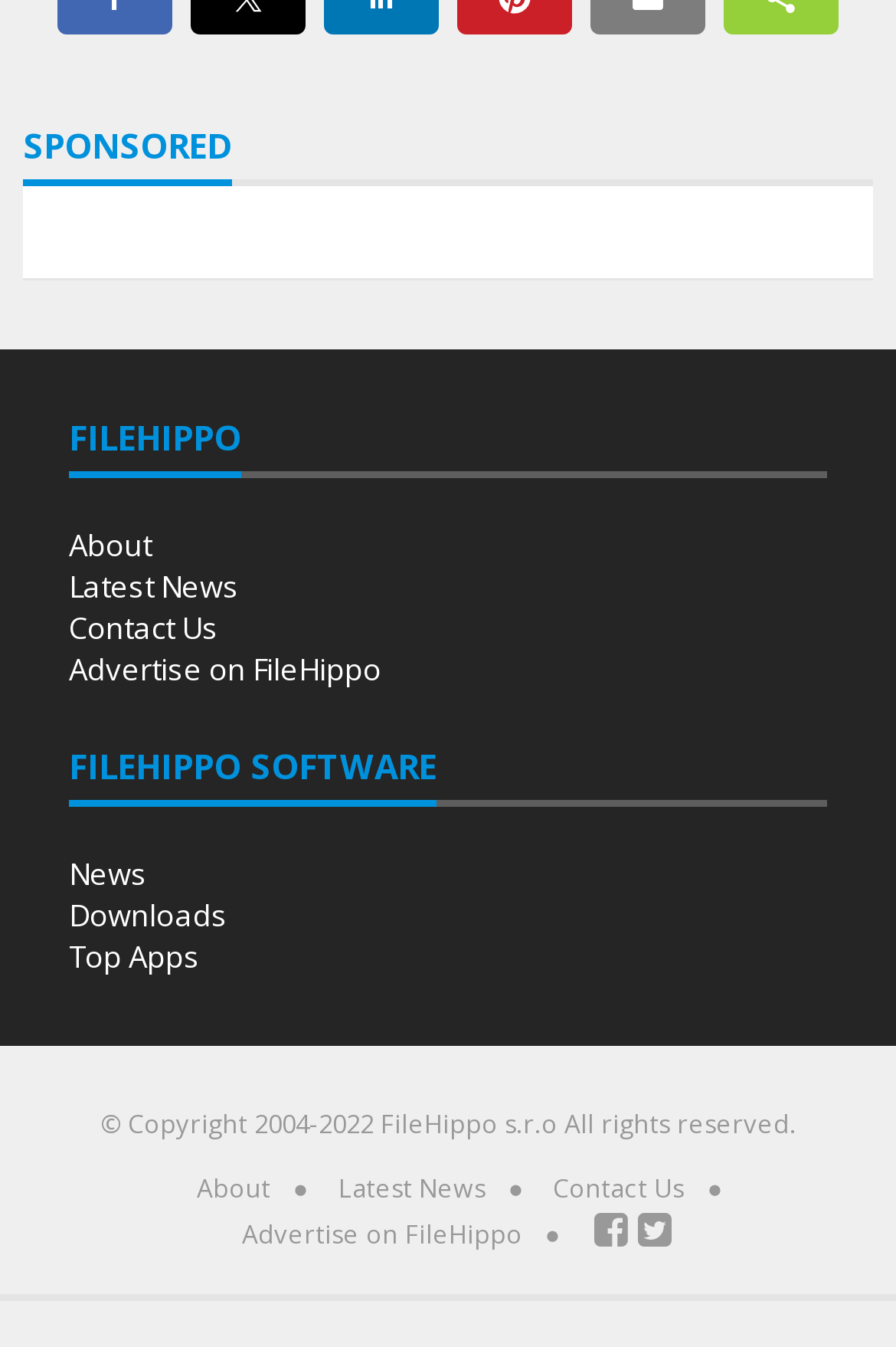Find the bounding box coordinates of the clickable region needed to perform the following instruction: "check News". The coordinates should be provided as four float numbers between 0 and 1, i.e., [left, top, right, bottom].

[0.077, 0.633, 0.164, 0.664]